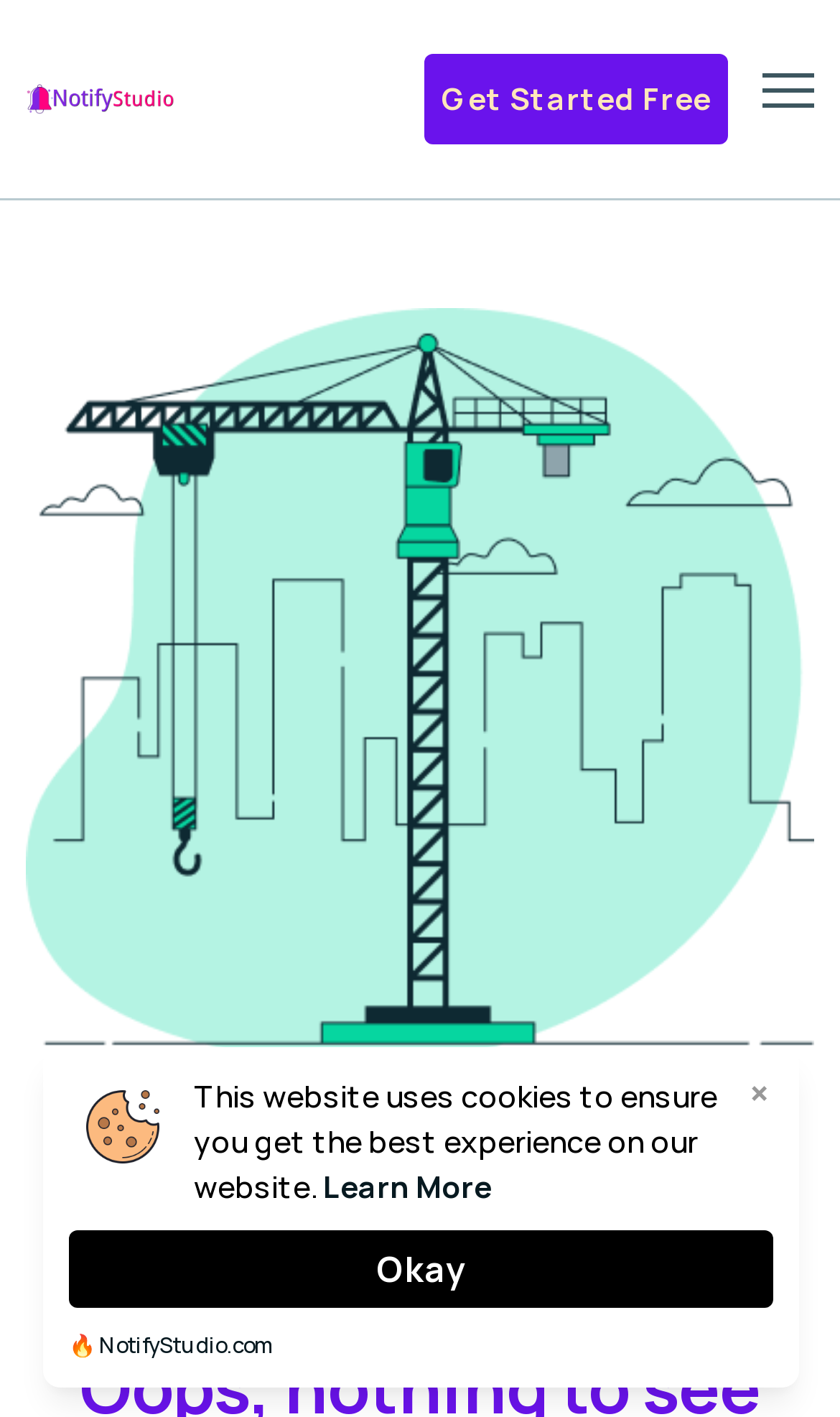Provide a brief response in the form of a single word or phrase:
What is the error code displayed on the webpage?

404